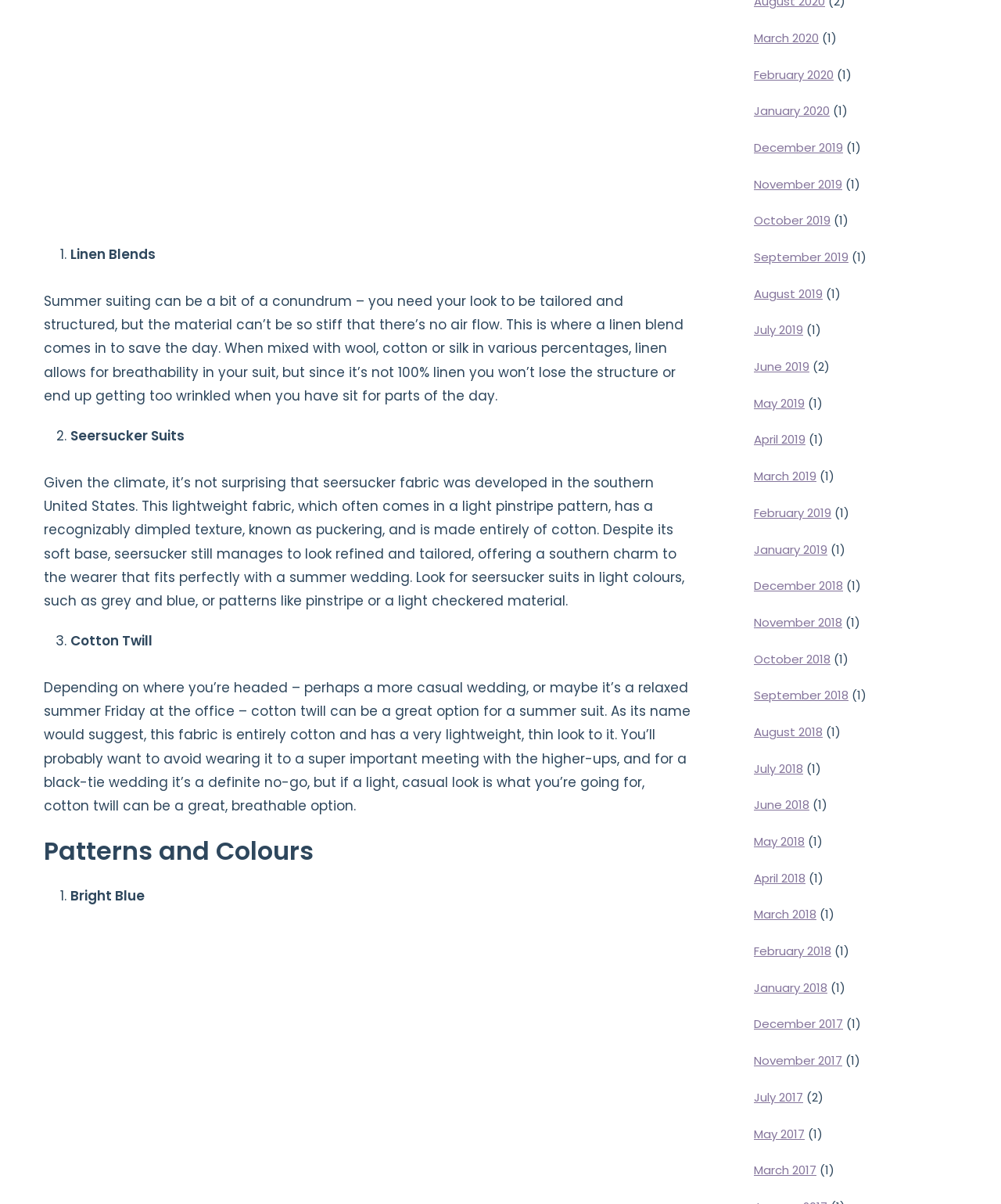Please identify the bounding box coordinates of the element's region that should be clicked to execute the following instruction: "Read about 'Linen Blends'". The bounding box coordinates must be four float numbers between 0 and 1, i.e., [left, top, right, bottom].

[0.07, 0.203, 0.155, 0.219]